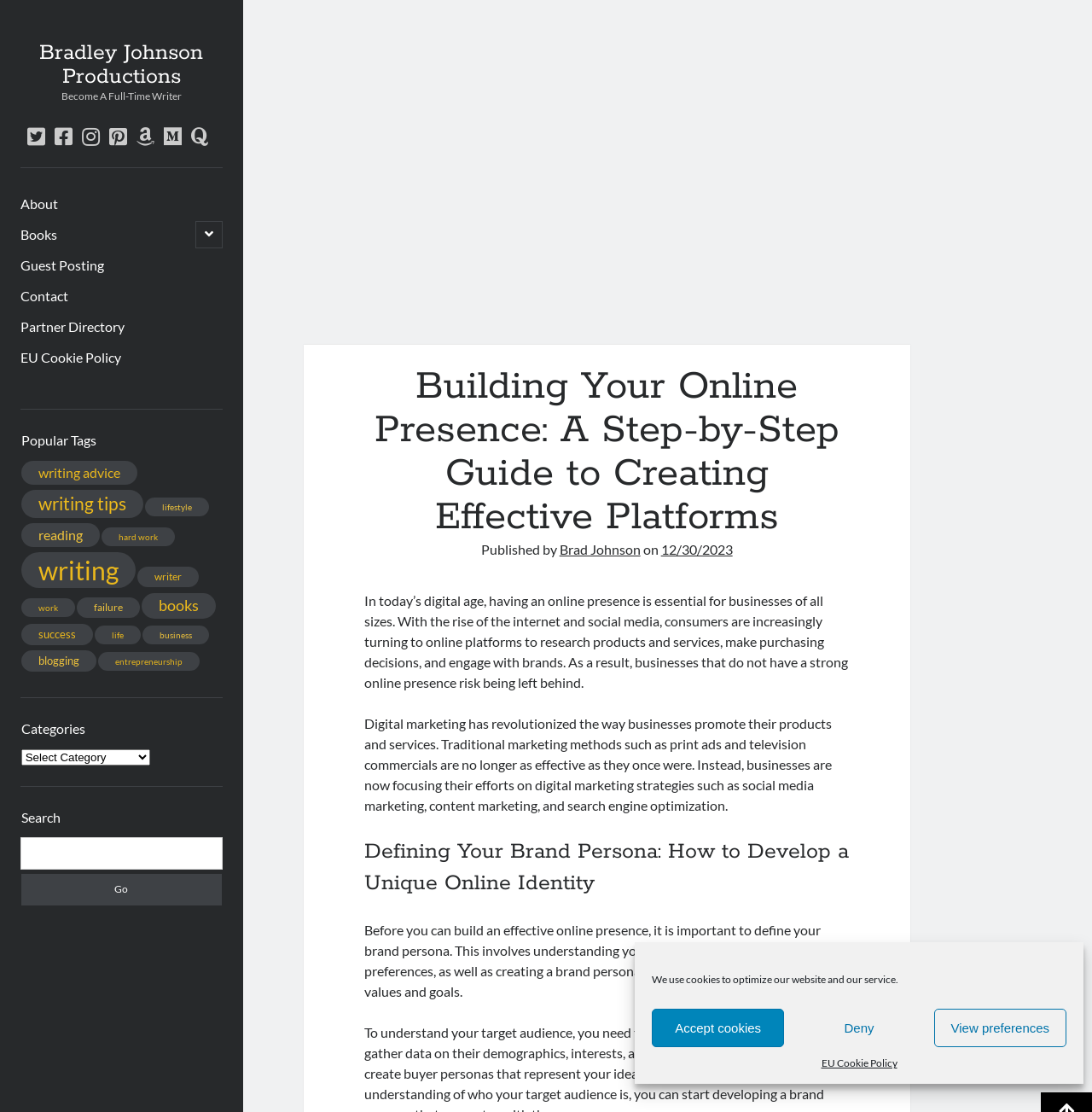Determine the bounding box coordinates of the clickable element to complete this instruction: "Visit the 'Guest Posting' page". Provide the coordinates in the format of four float numbers between 0 and 1, [left, top, right, bottom].

[0.019, 0.229, 0.095, 0.248]